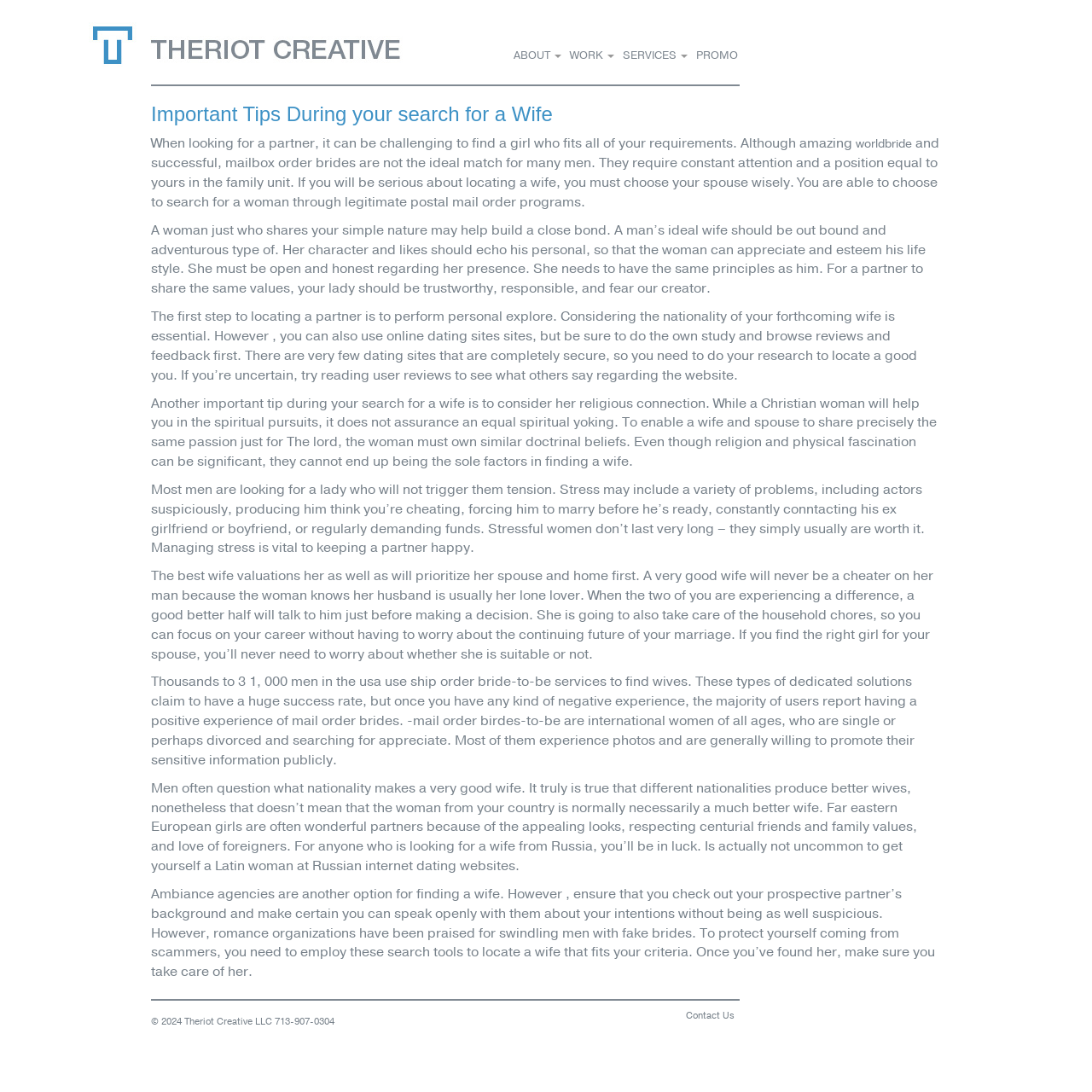Provide a short, one-word or phrase answer to the question below:
What is the main topic of this webpage?

Finding a wife